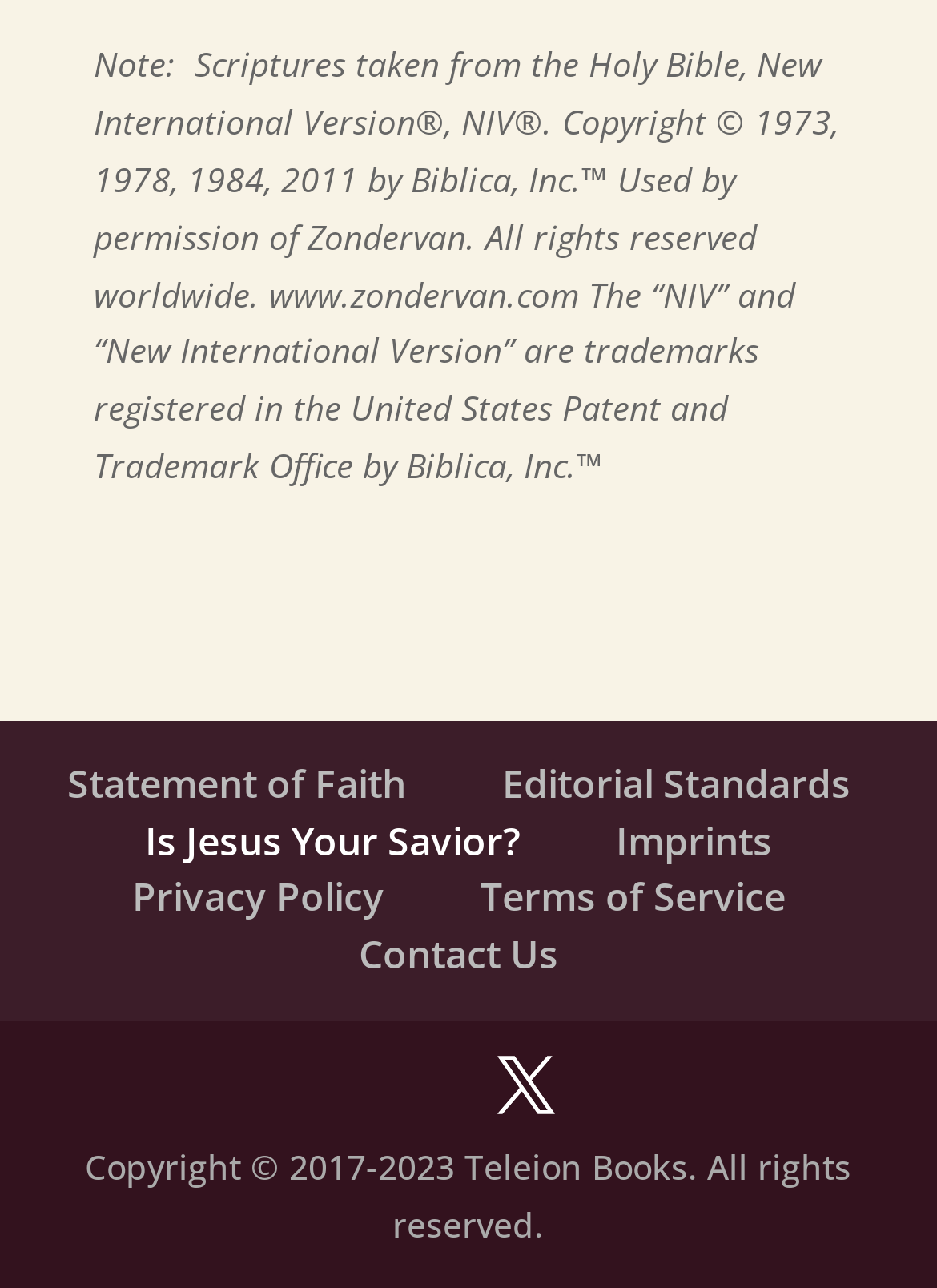Find the bounding box of the web element that fits this description: "X".

[0.531, 0.821, 0.592, 0.867]